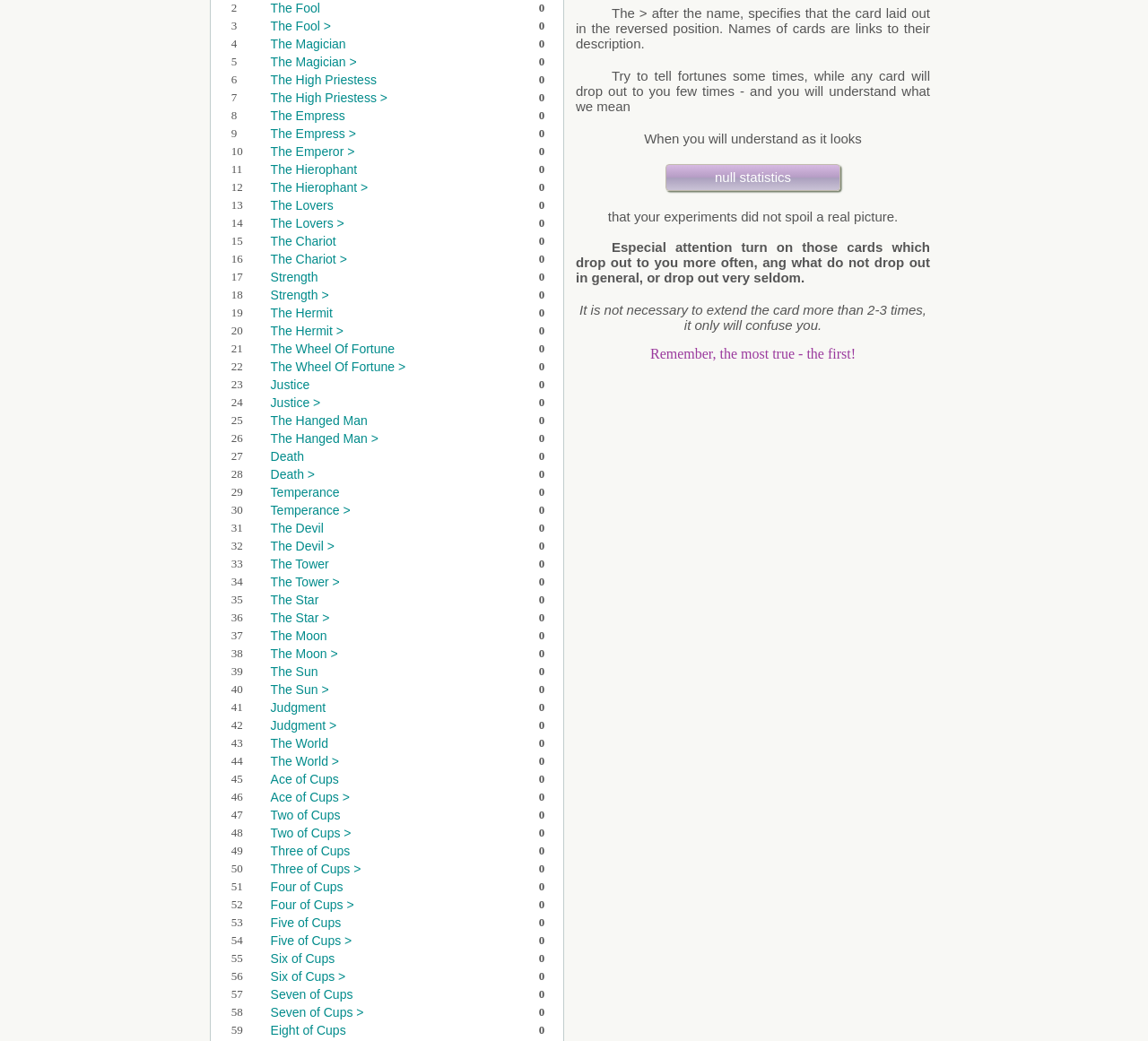What is the last tarot card?
Using the image as a reference, deliver a detailed and thorough answer to the question.

By looking at the last row, I can see that the gridcell contains the text 'Strength', which is a link. Therefore, the last tarot card is 'Strength'.